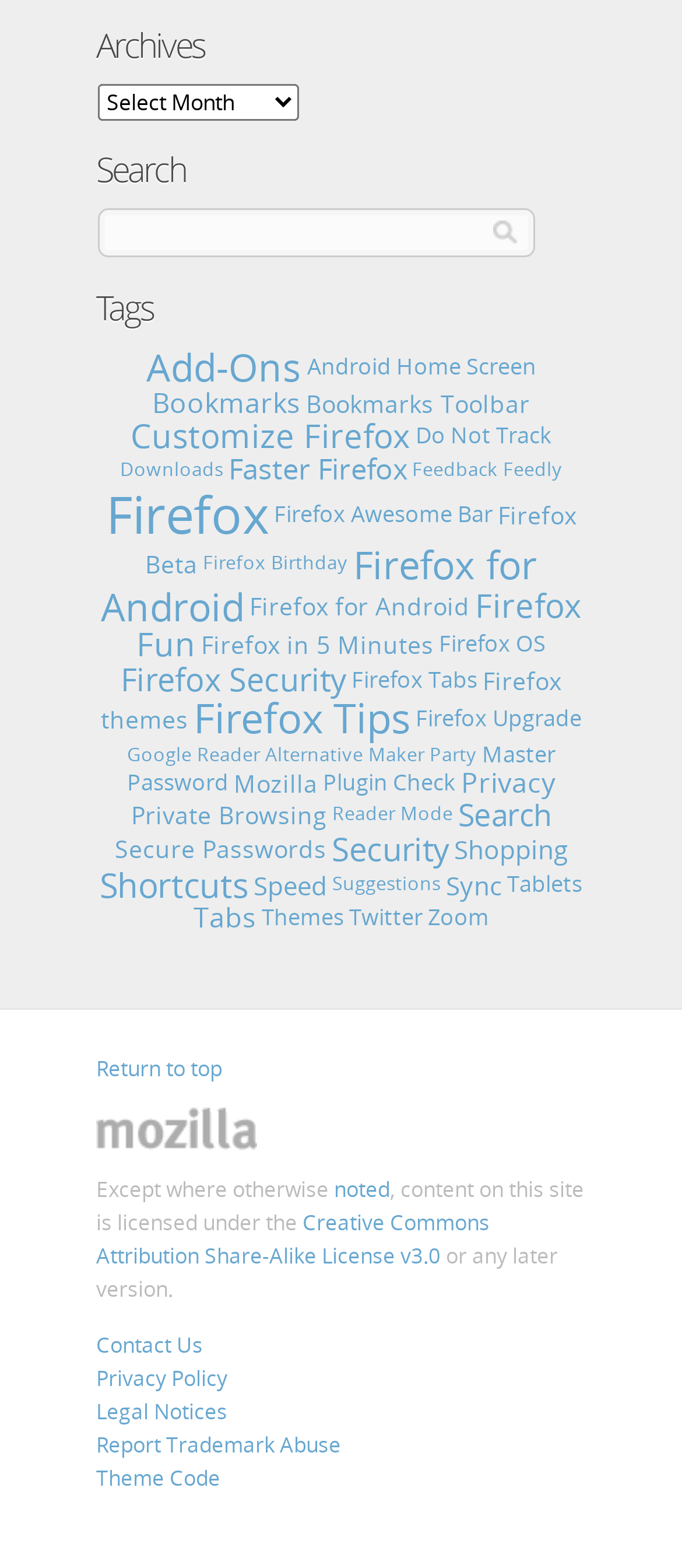Pinpoint the bounding box coordinates of the element to be clicked to execute the instruction: "Go to Firefox page".

[0.155, 0.305, 0.394, 0.35]